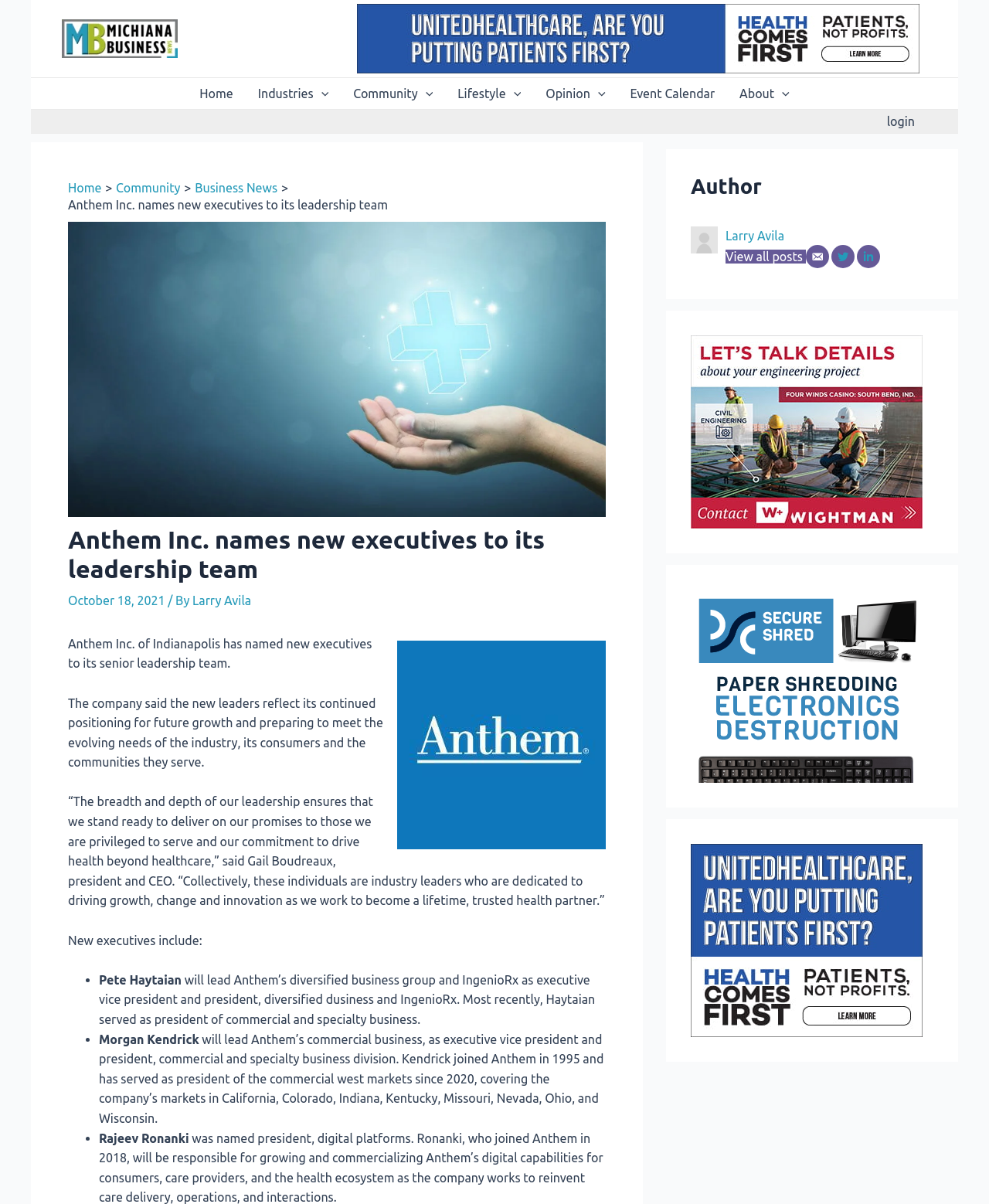Locate the bounding box coordinates of the area to click to fulfill this instruction: "Click on the 'Home' link". The bounding box should be presented as four float numbers between 0 and 1, in the order [left, top, right, bottom].

[0.189, 0.065, 0.248, 0.091]